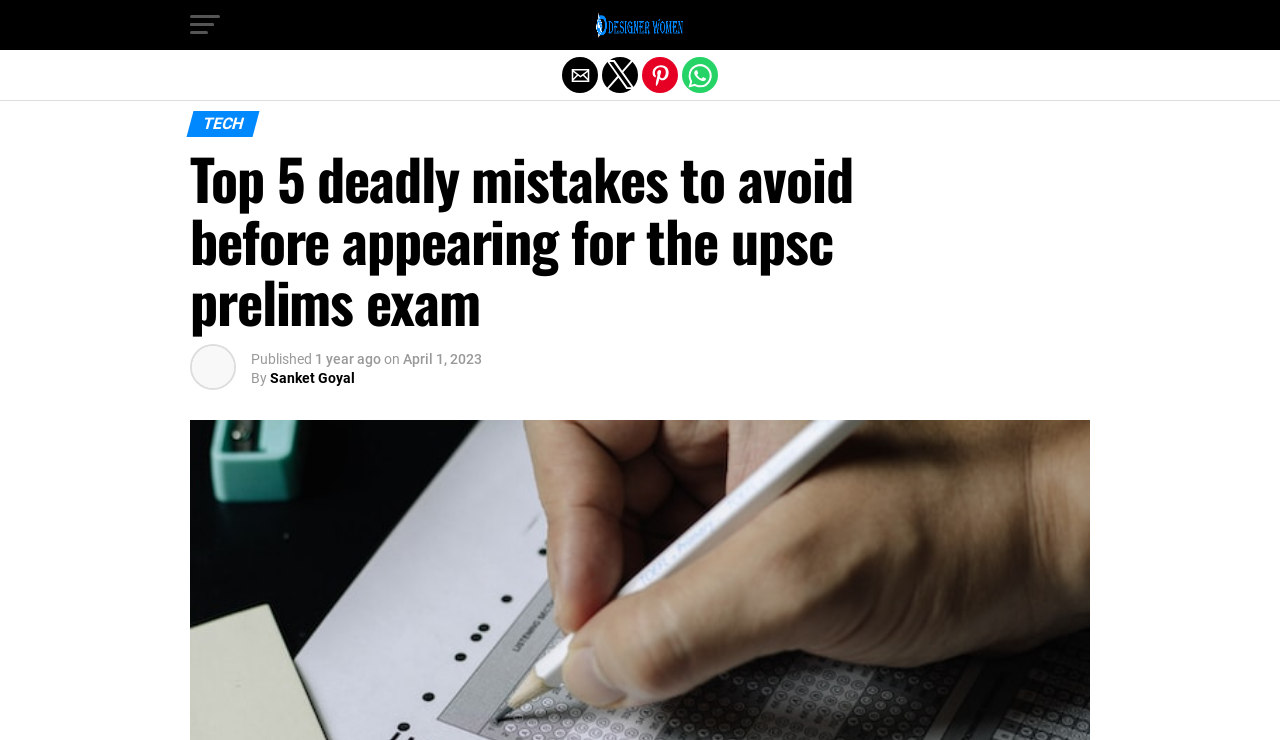Provide an in-depth caption for the contents of the webpage.

The webpage appears to be an article about the UPSC Civil Services Examination, specifically focusing on the top 5 deadly mistakes to avoid before appearing for the UPSC prelims exam. 

At the top of the page, there is a button on the left side, followed by a link to "Designer Women" with an accompanying image. On the right side, there are four buttons for sharing the article via email, Twitter, Pinterest, and WhatsApp.

Below these elements, there is a header section that spans almost the entire width of the page. Within this section, there are two headings: "TECH" and the main title of the article. Below the headings, there is an image, followed by a section displaying the publication information, including the text "Published", the time "1 year ago", and the specific date "April 1, 2023". The author's name, "Sanket Goyal", is also mentioned in this section.

At the very top of the page, there is a link to exit the mobile version of the website, spanning the full width of the page.